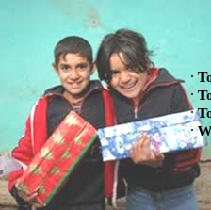What is the purpose of the BELARUS/UKRAINE CHRISTMAS SHOE BOX APPEAL?
Examine the screenshot and reply with a single word or phrase.

To bring happiness to underprivileged children